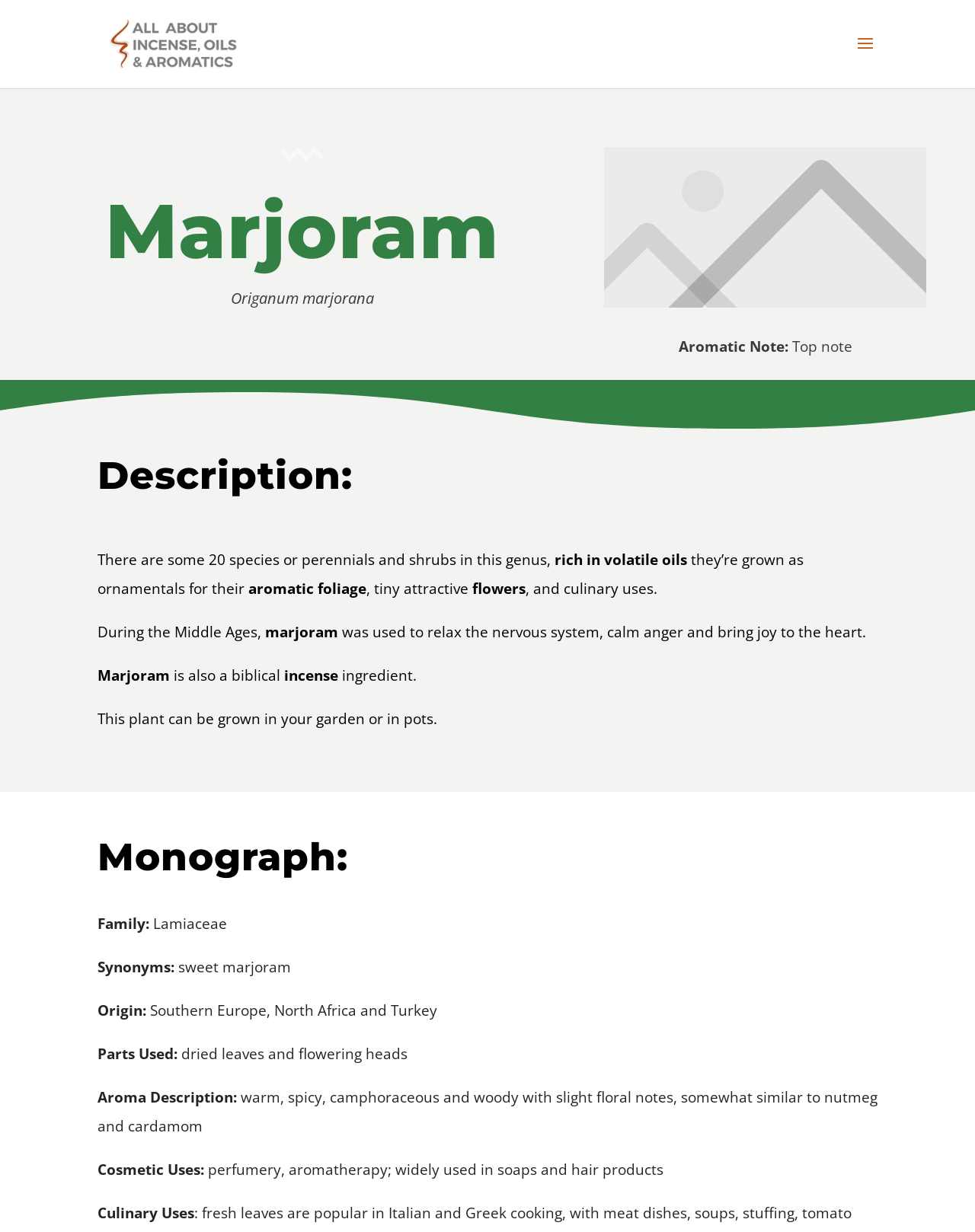What family does Marjoram belong to?
Answer the question with a detailed explanation, including all necessary information.

The family of Marjoram can be found in the section where the heading 'Monograph:' is present. The StaticText element with the text 'Family:' is followed by another StaticText element with the text 'Lamiaceae', indicating that Marjoram belongs to the Lamiaceae family.